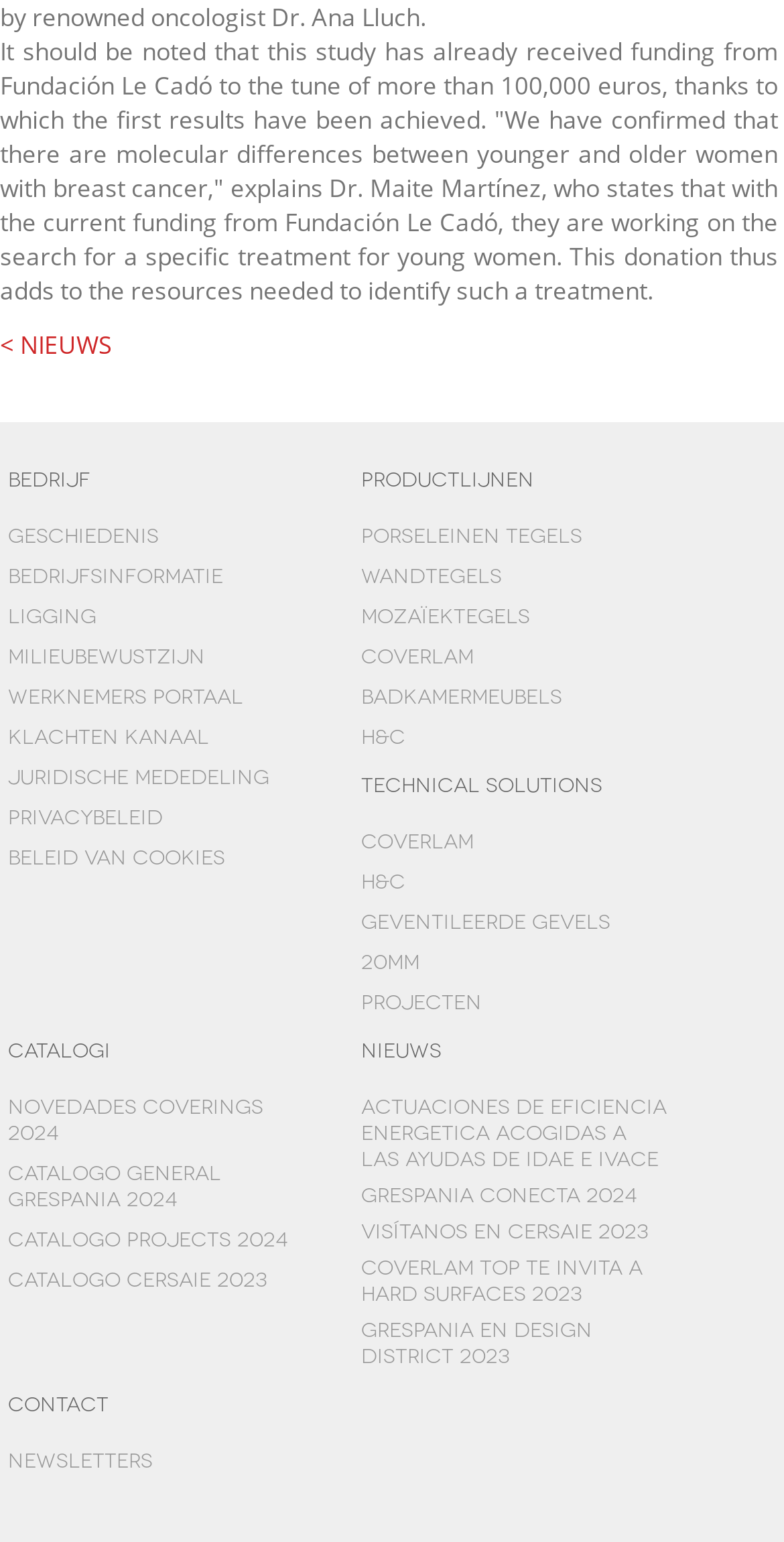Kindly provide the bounding box coordinates of the section you need to click on to fulfill the given instruction: "Click on the 'BEDRIJF' link".

[0.01, 0.301, 0.402, 0.325]